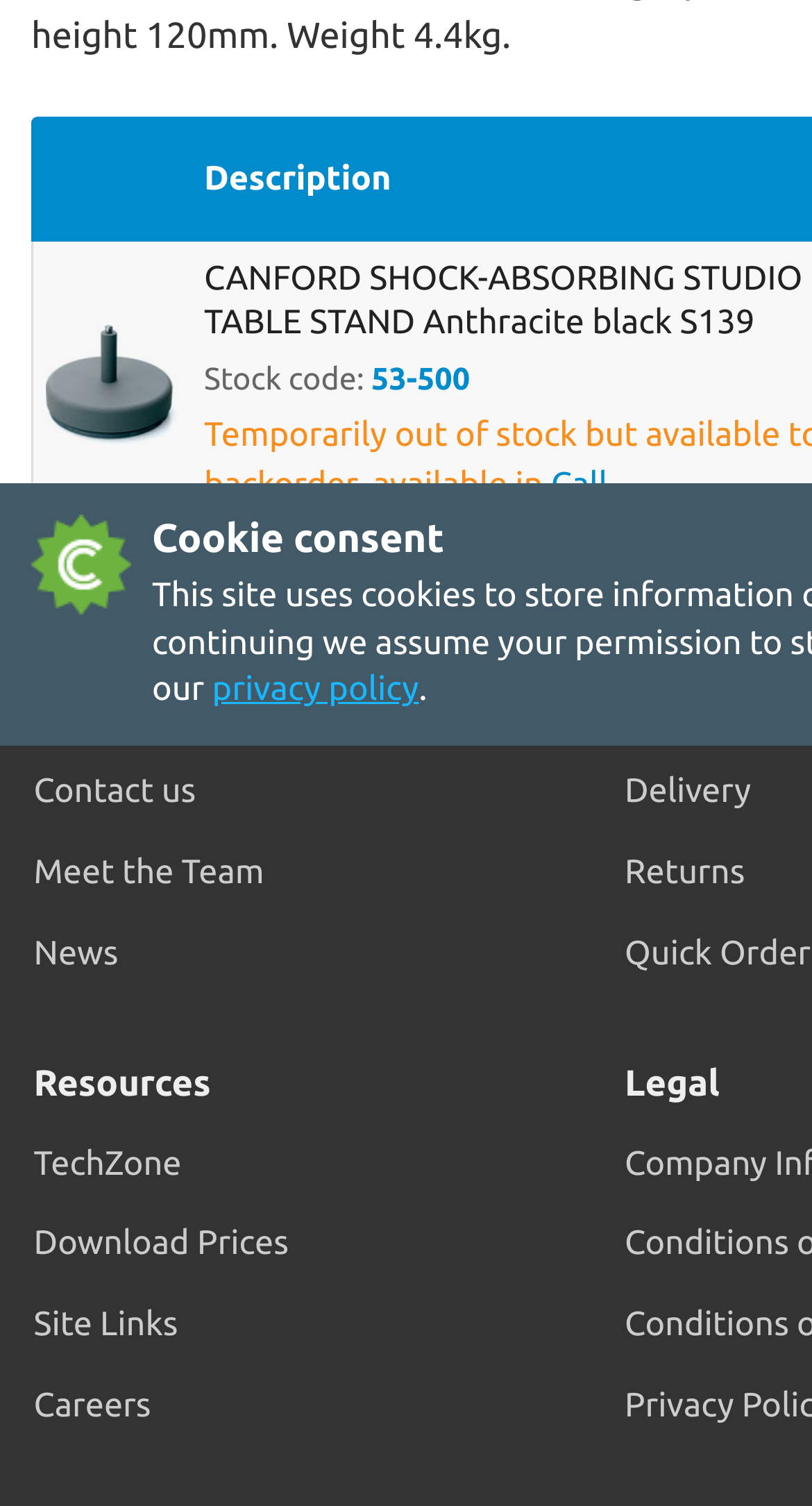Give a one-word or short phrase answer to the question: 
Is there a link to the privacy policy?

Yes